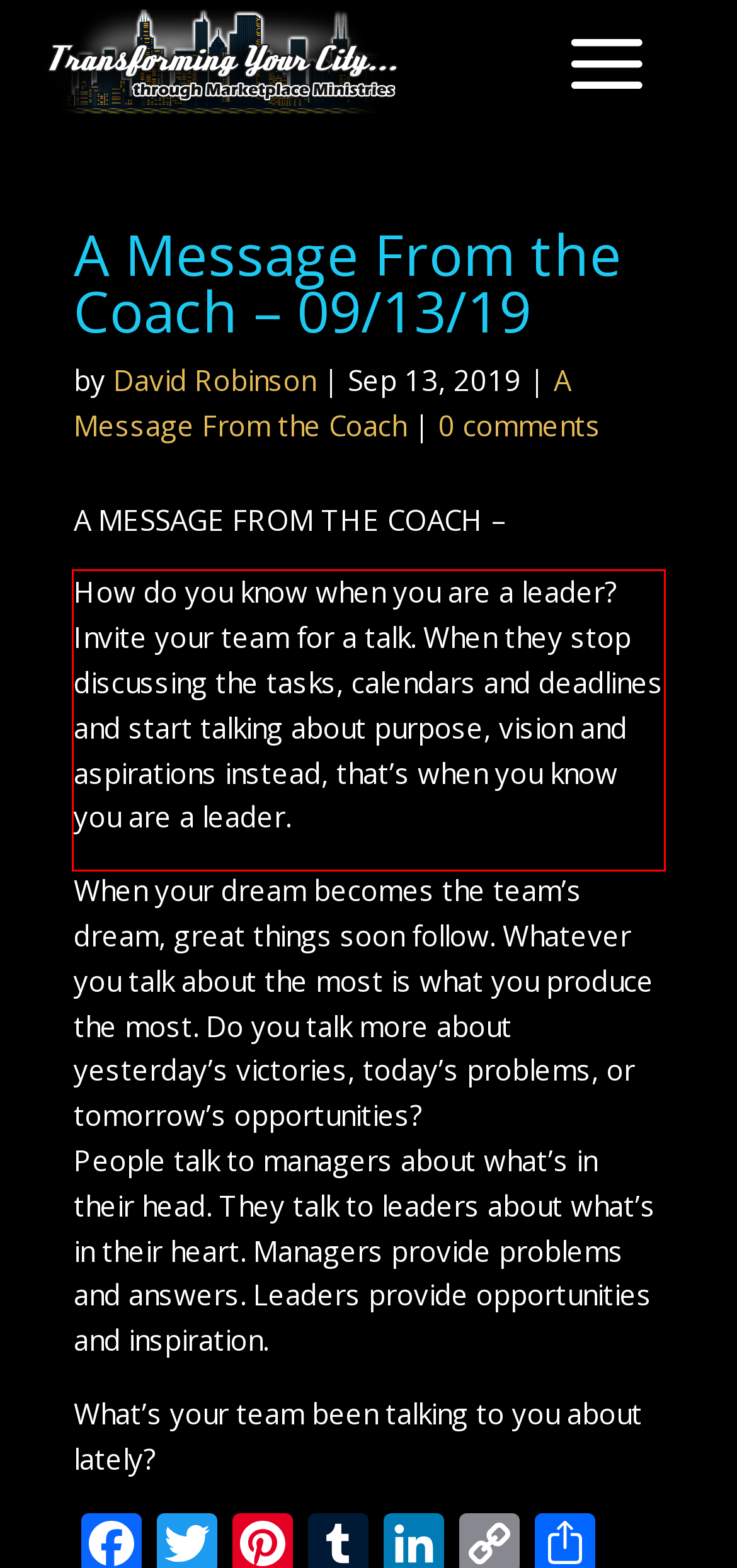Analyze the screenshot of the webpage and extract the text from the UI element that is inside the red bounding box.

How do you know when you are a leader? Invite your team for a talk. When they stop discussing the tasks, calendars and deadlines and start talking about purpose, vision and aspirations instead, that’s when you know you are a leader.